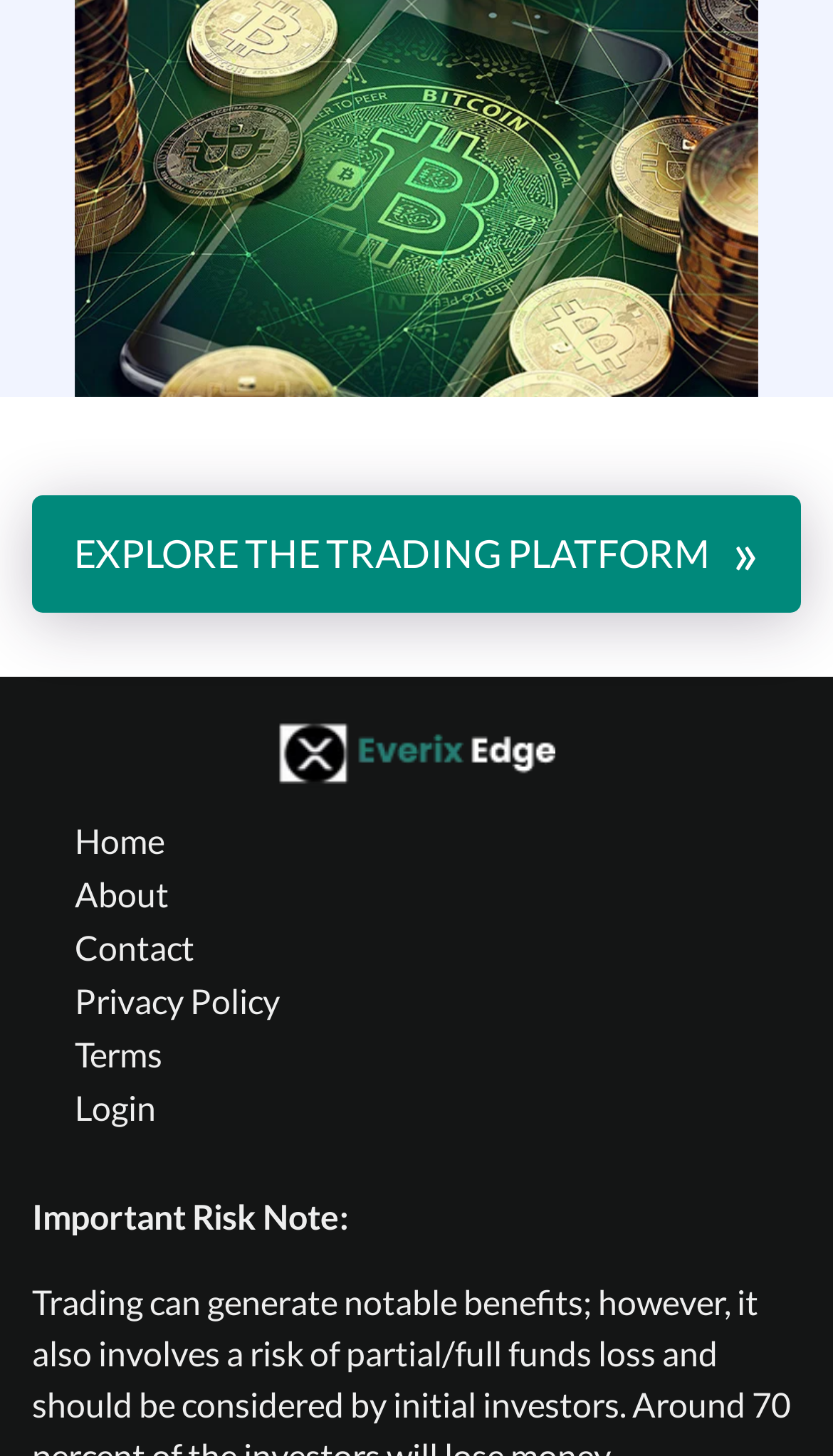Determine the bounding box coordinates for the clickable element to execute this instruction: "Explore the trading platform". Provide the coordinates as four float numbers between 0 and 1, i.e., [left, top, right, bottom].

[0.038, 0.34, 0.962, 0.421]